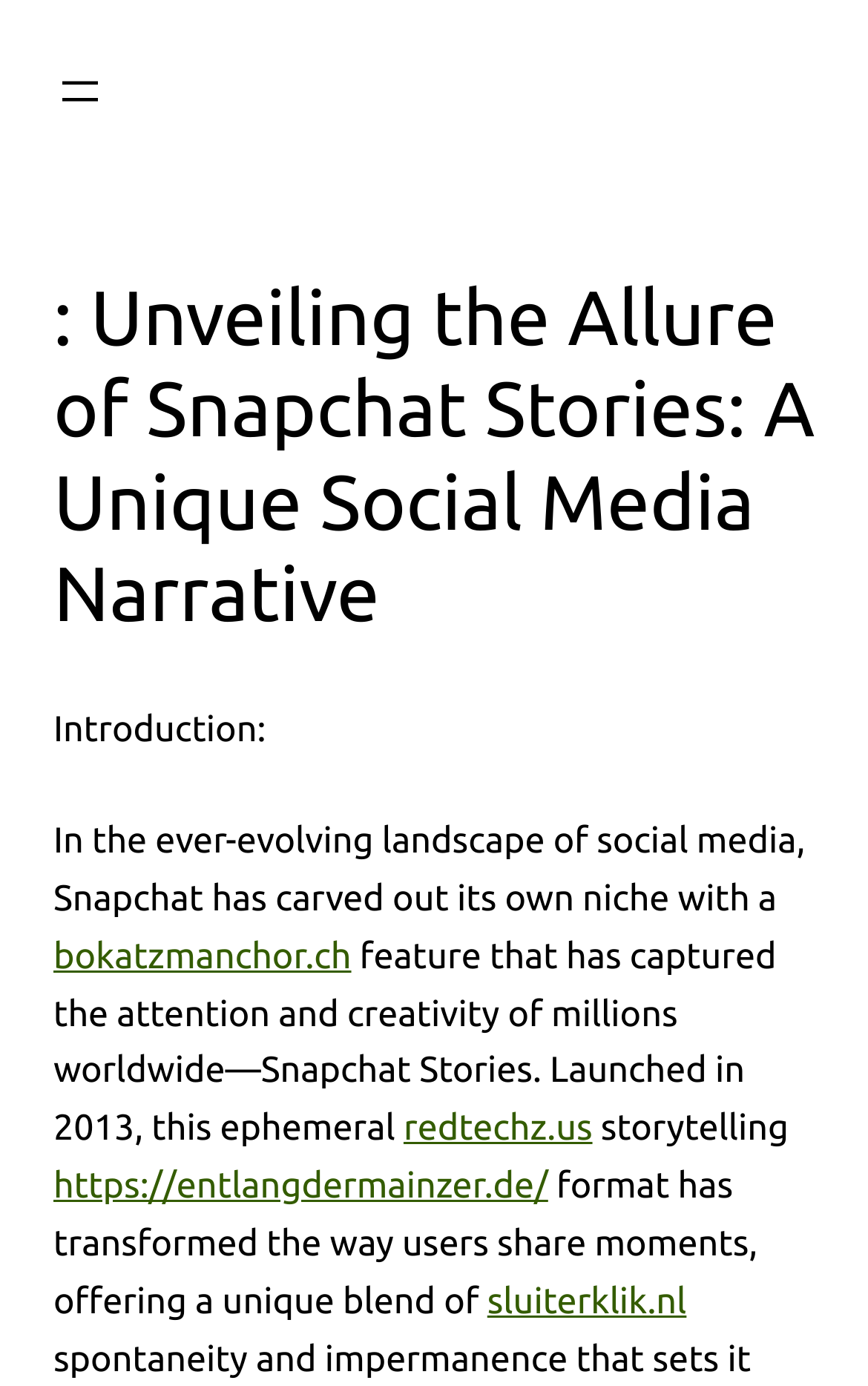Please find the bounding box coordinates in the format (top-left x, top-left y, bottom-right x, bottom-right y) for the given element description. Ensure the coordinates are floating point numbers between 0 and 1. Description: https://entlangdermainzer.de/

[0.062, 0.842, 0.631, 0.871]